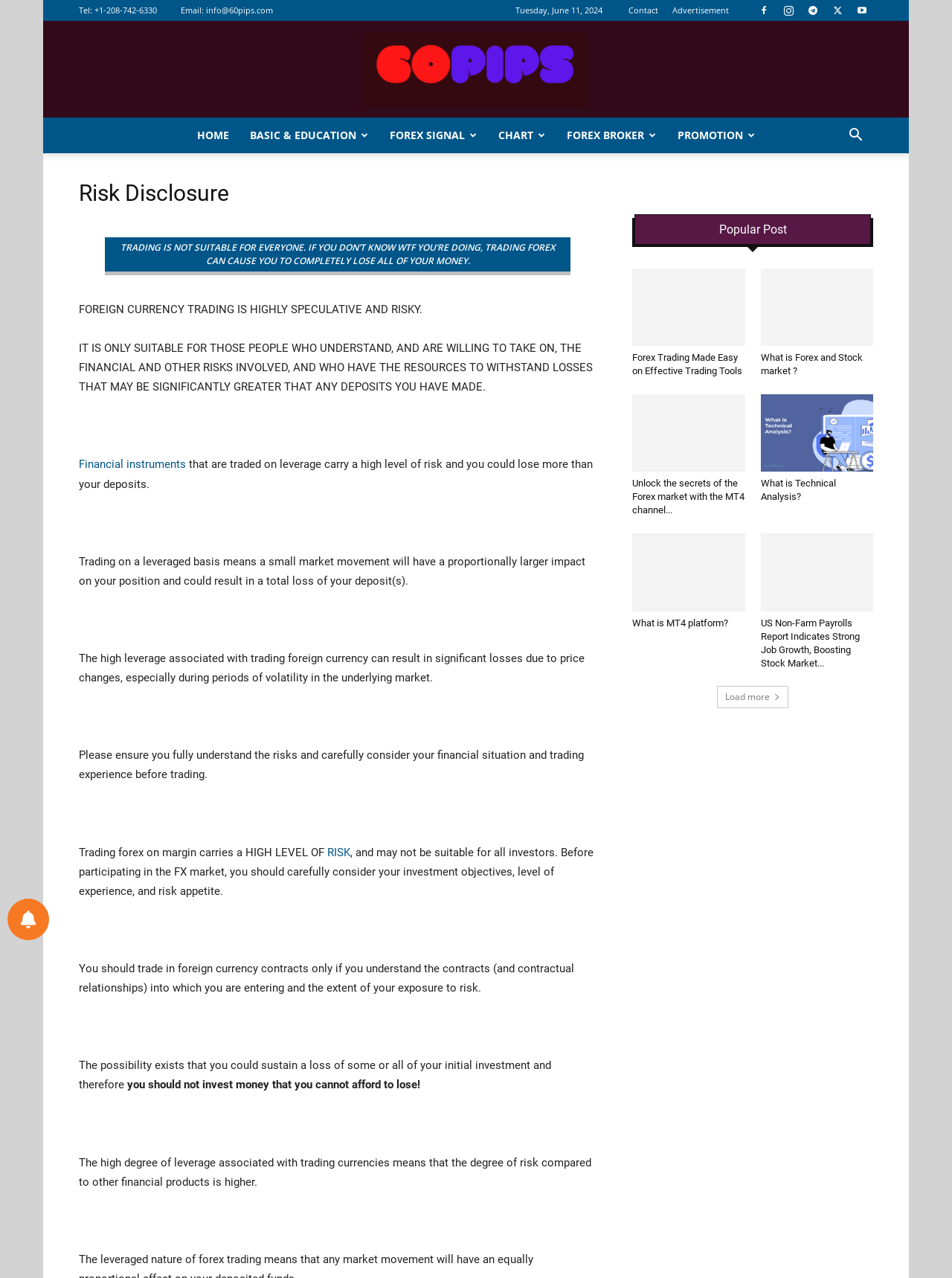Please predict the bounding box coordinates (top-left x, top-left y, bottom-right x, bottom-right y) for the UI element in the screenshot that fits the description: aria-label="Notifications preferences" title="Notifications preferences"

[0.008, 0.703, 0.052, 0.736]